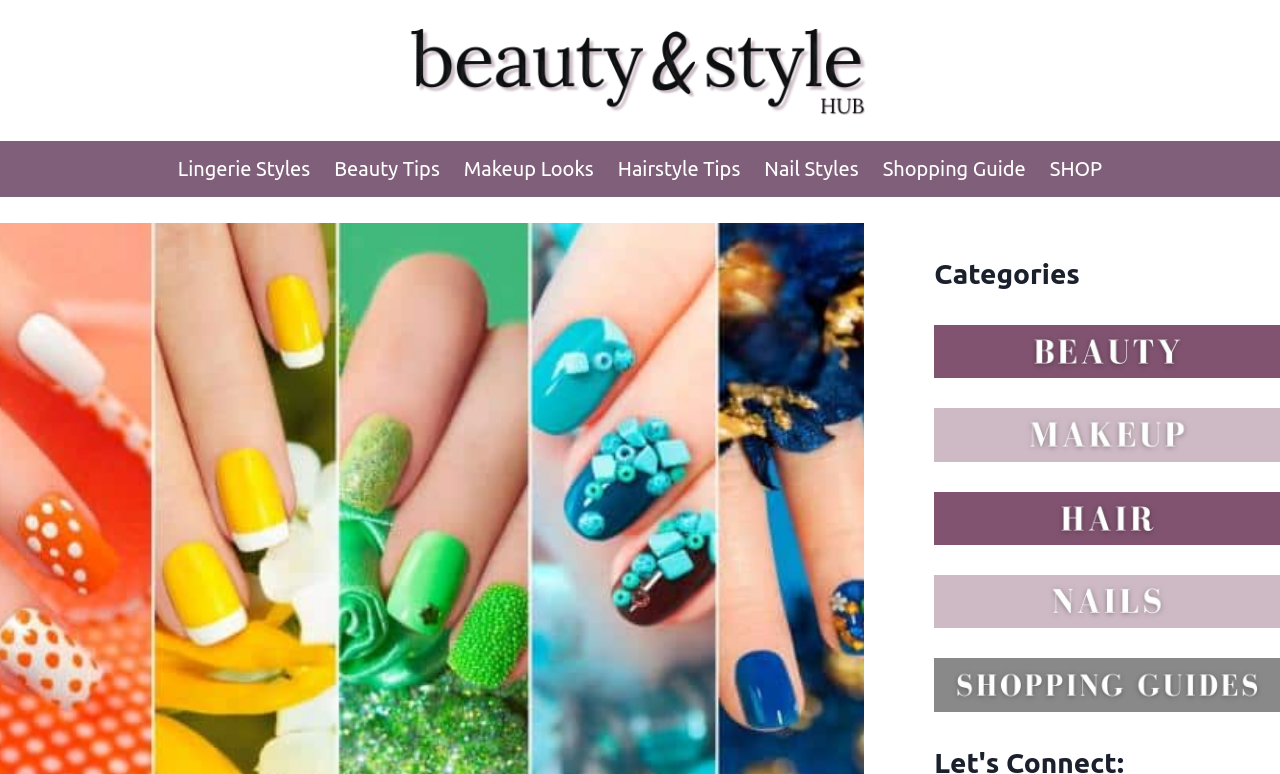Please identify the bounding box coordinates of the area that needs to be clicked to follow this instruction: "explore SHOP".

[0.811, 0.182, 0.87, 0.254]